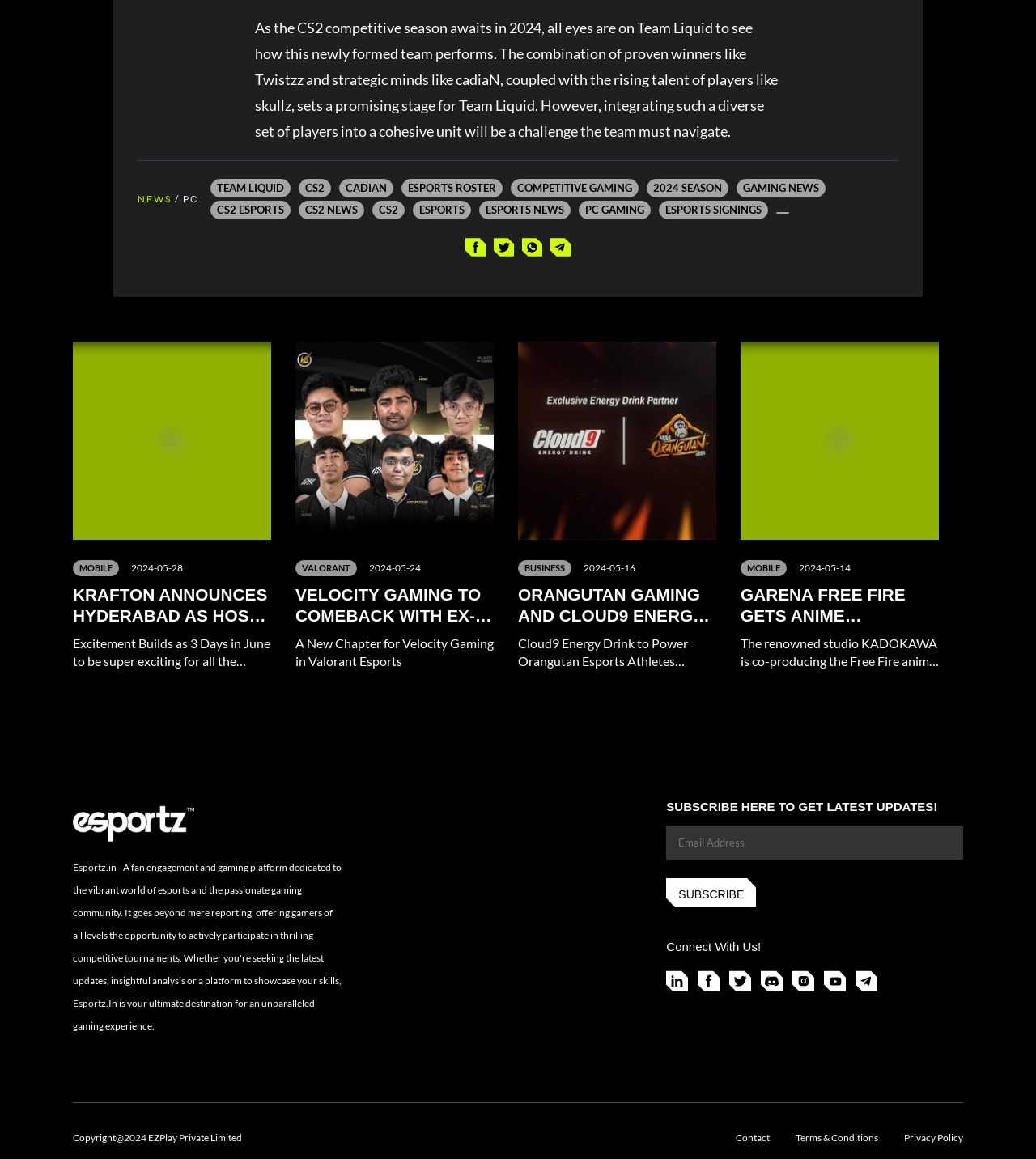Kindly determine the bounding box coordinates of the area that needs to be clicked to fulfill this instruction: "Subscribe to get latest updates".

[0.643, 0.755, 0.73, 0.785]